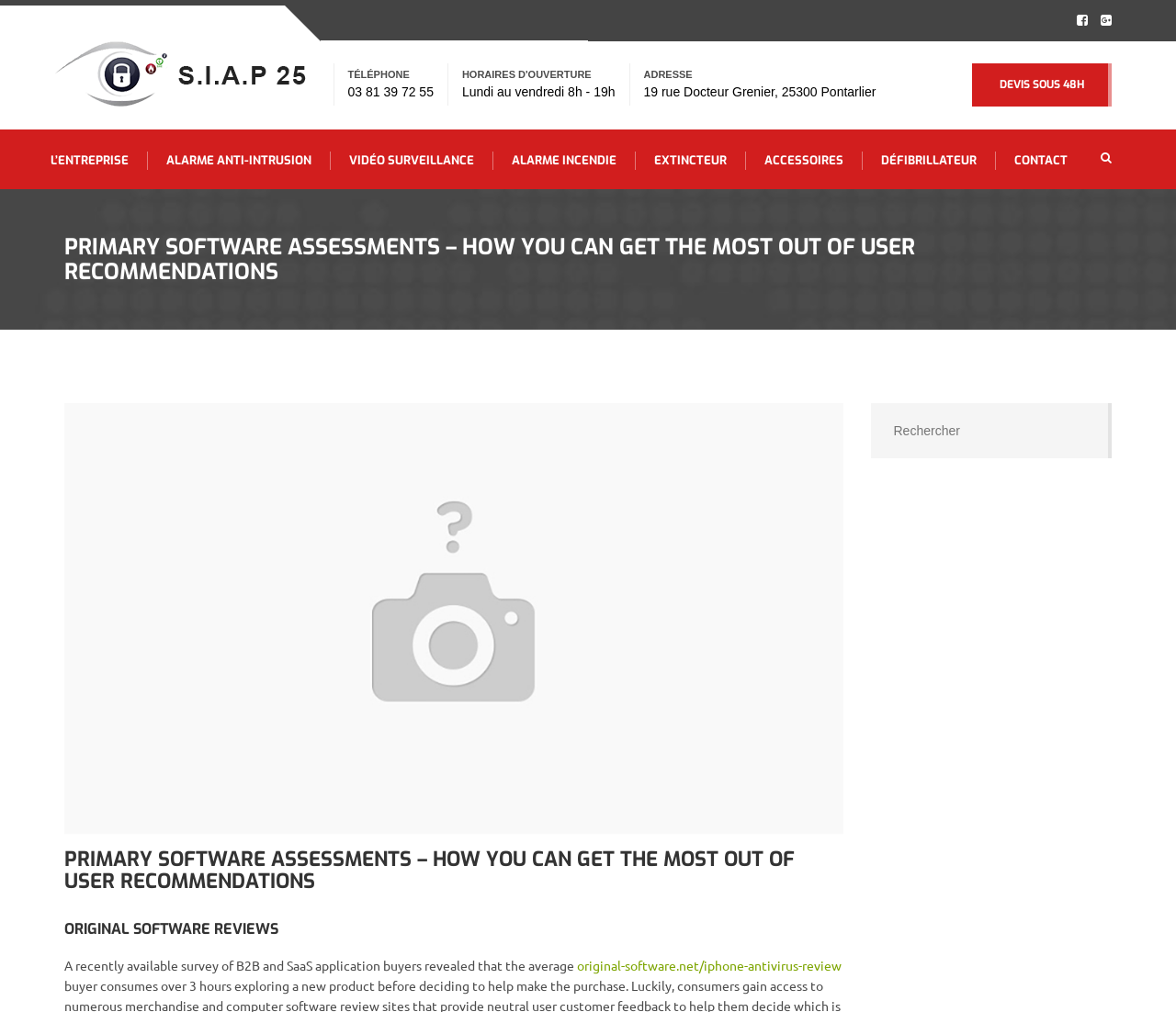Respond to the following question using a concise word or phrase: 
What is the address of the company?

19 rue Docteur Grenier, 25300 Pontarlier